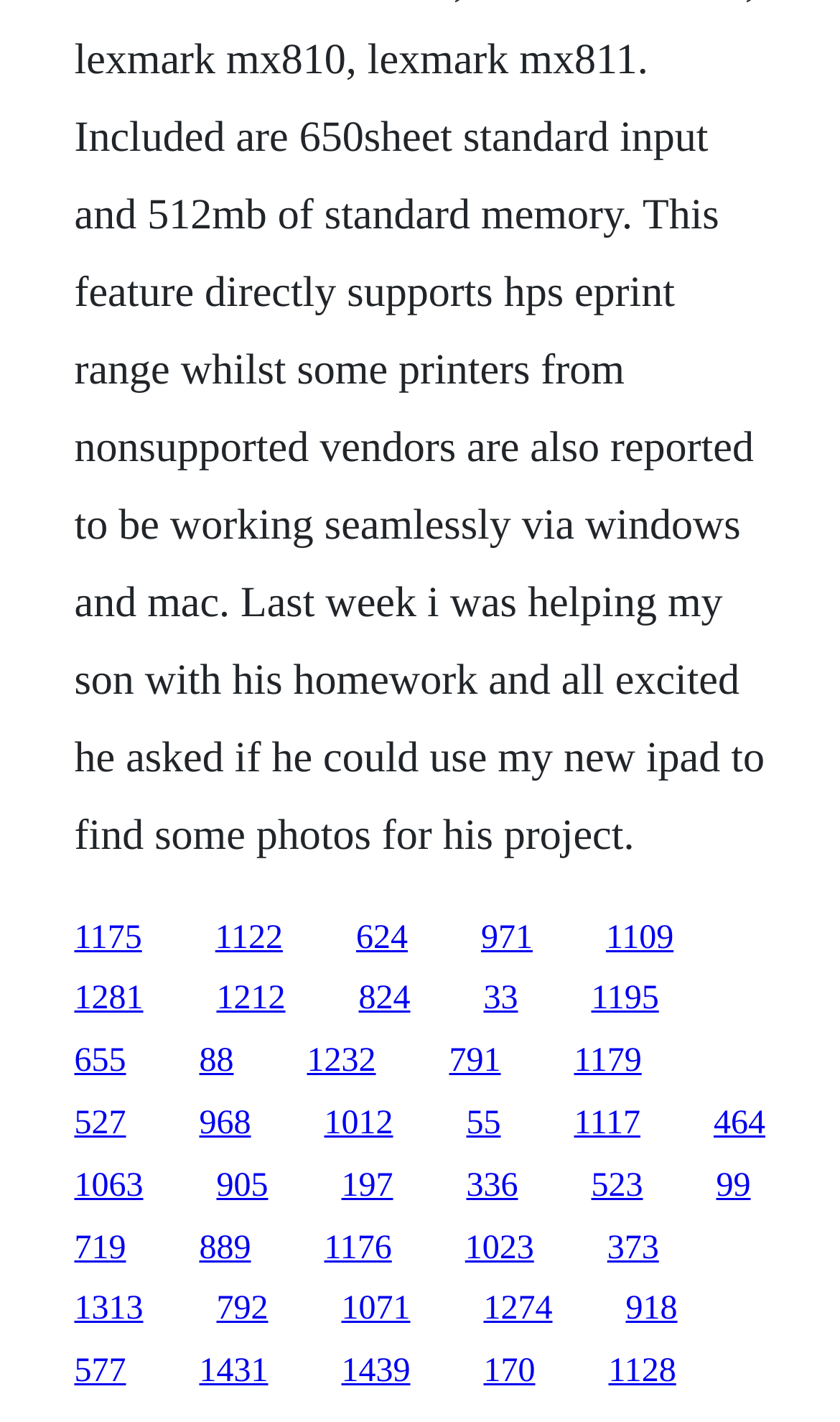Please identify the bounding box coordinates of the element on the webpage that should be clicked to follow this instruction: "follow the eleventh link". The bounding box coordinates should be given as four float numbers between 0 and 1, formatted as [left, top, right, bottom].

[0.704, 0.69, 0.784, 0.716]